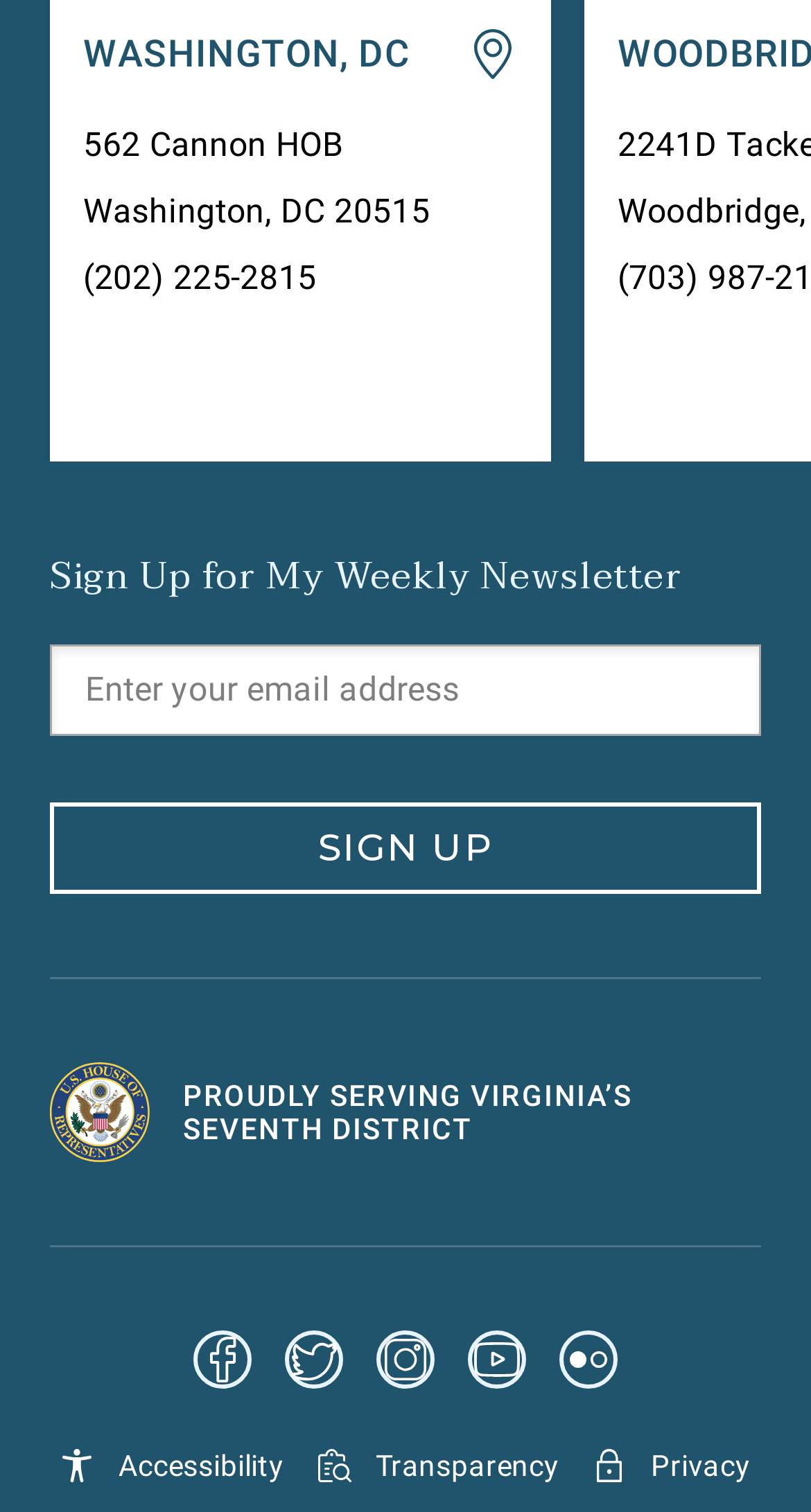Provide the bounding box coordinates of the UI element this sentence describes: "name="email" placeholder="Enter your email address"".

[0.105, 0.434, 0.895, 0.478]